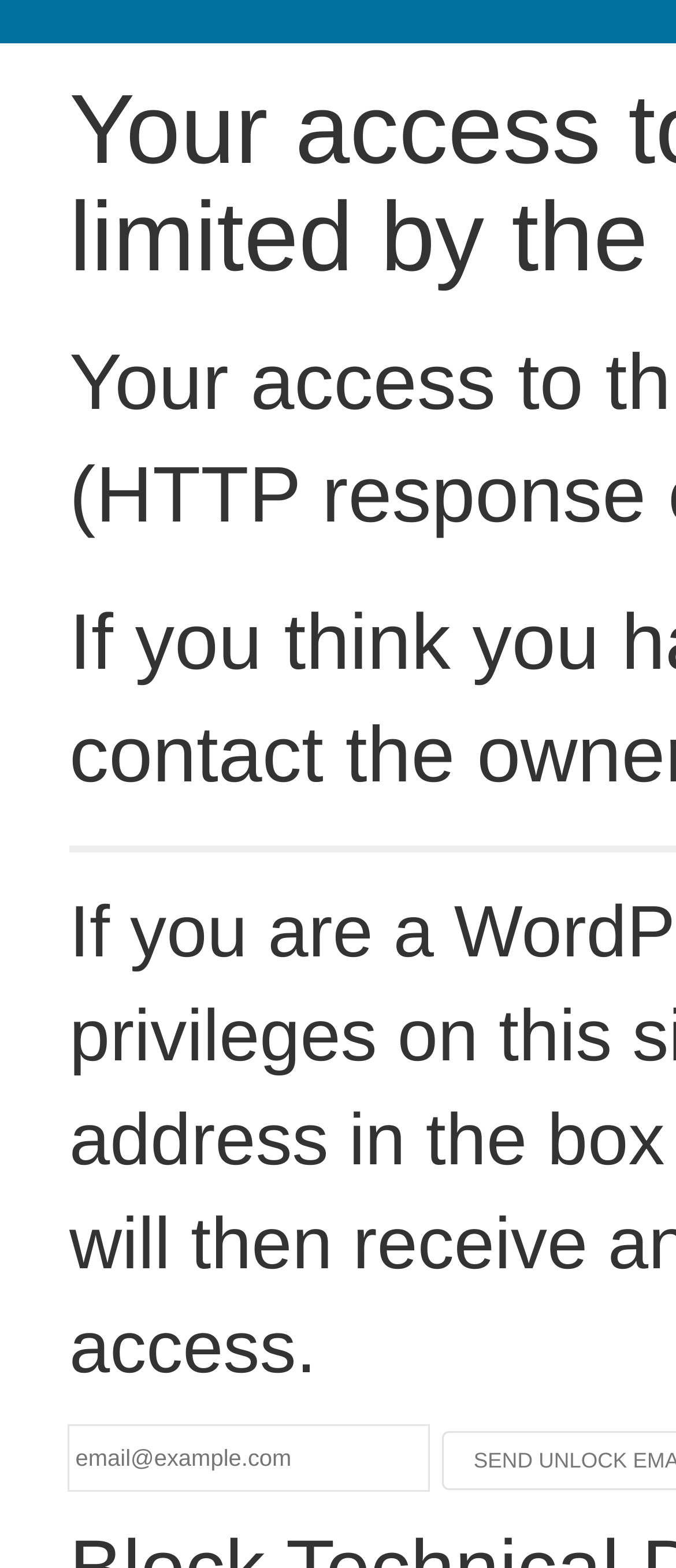Predict the bounding box of the UI element that fits this description: "name="email" placeholder="email@example.com"".

[0.103, 0.91, 0.633, 0.951]